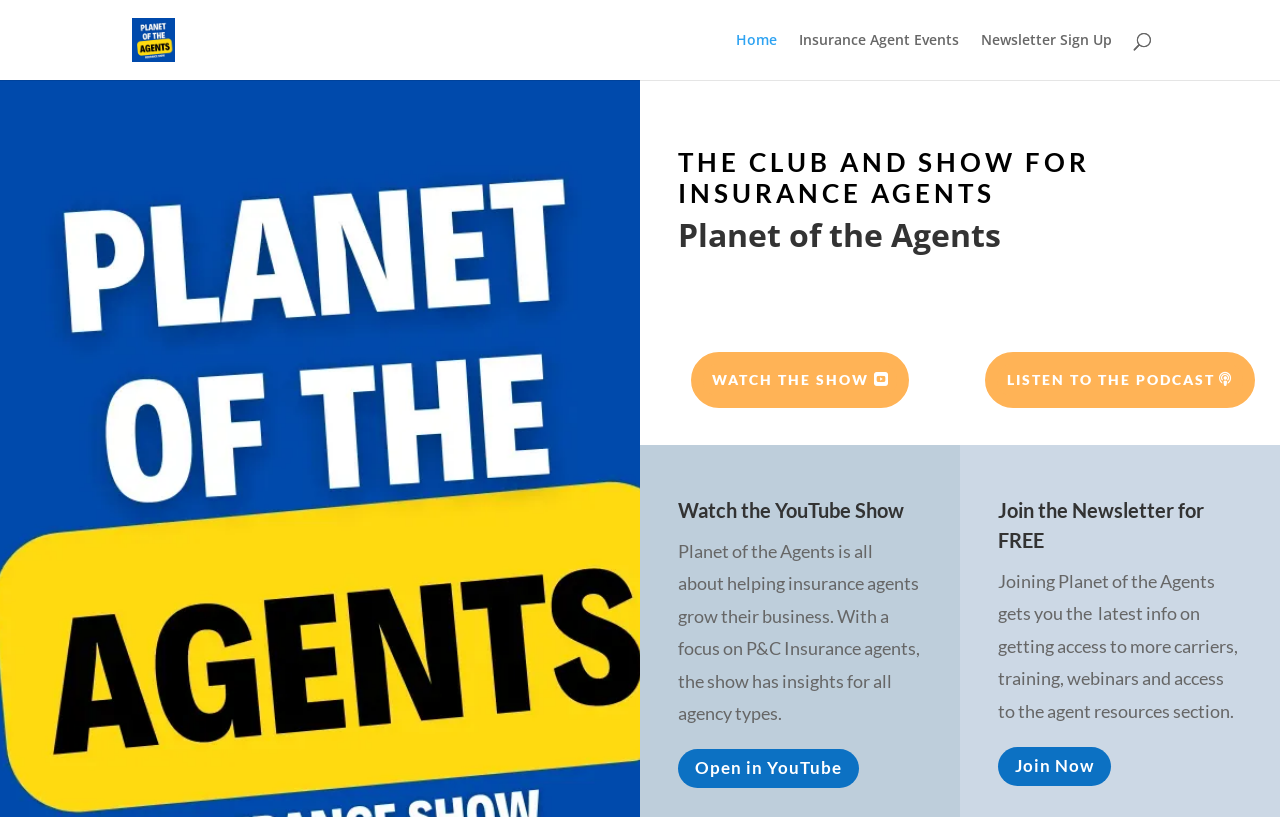Specify the bounding box coordinates of the region I need to click to perform the following instruction: "Search for something". The coordinates must be four float numbers in the range of 0 to 1, i.e., [left, top, right, bottom].

[0.1, 0.0, 0.9, 0.001]